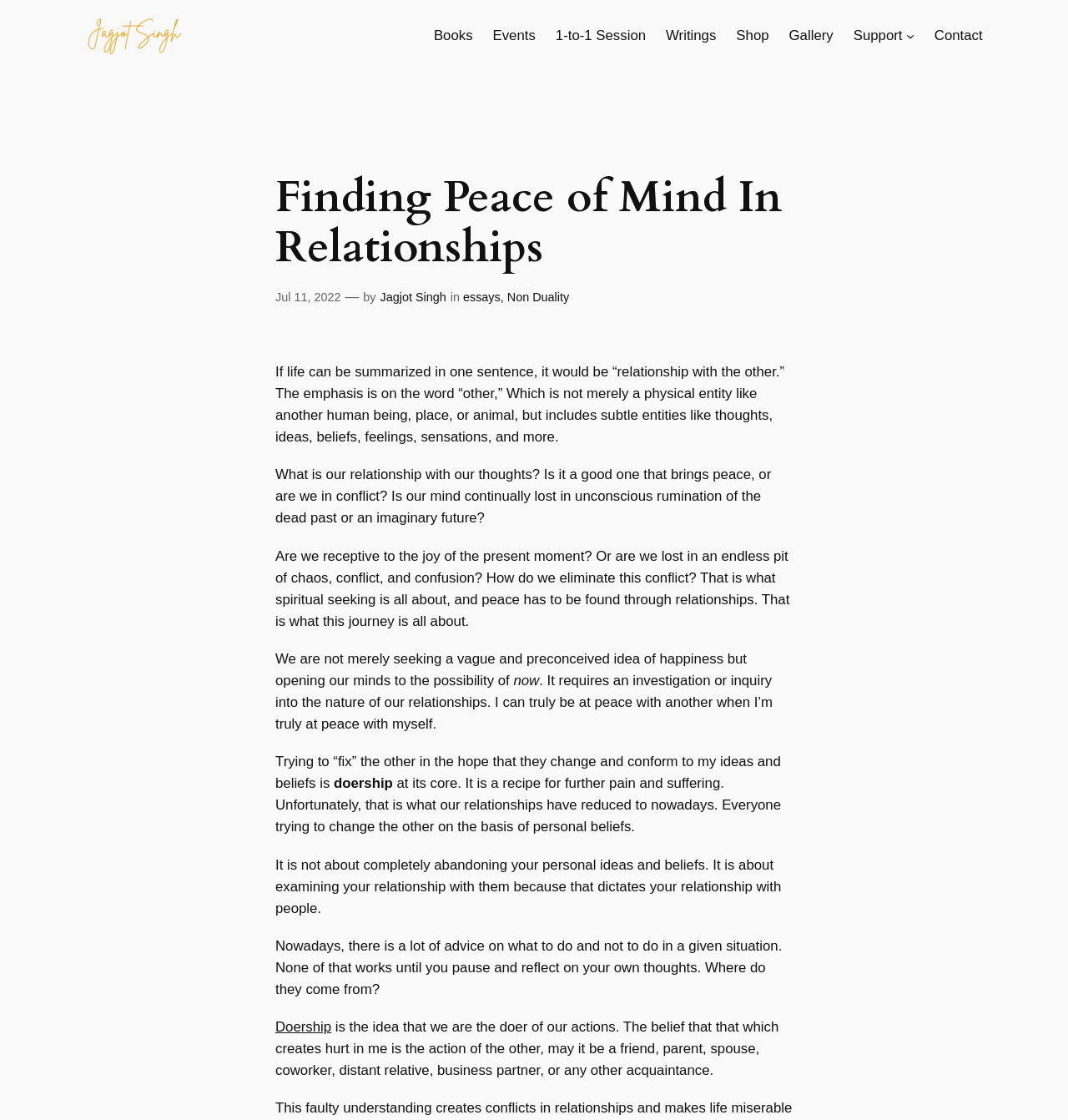What is the date of this article? Refer to the image and provide a one-word or short phrase answer.

Jul 11, 2022